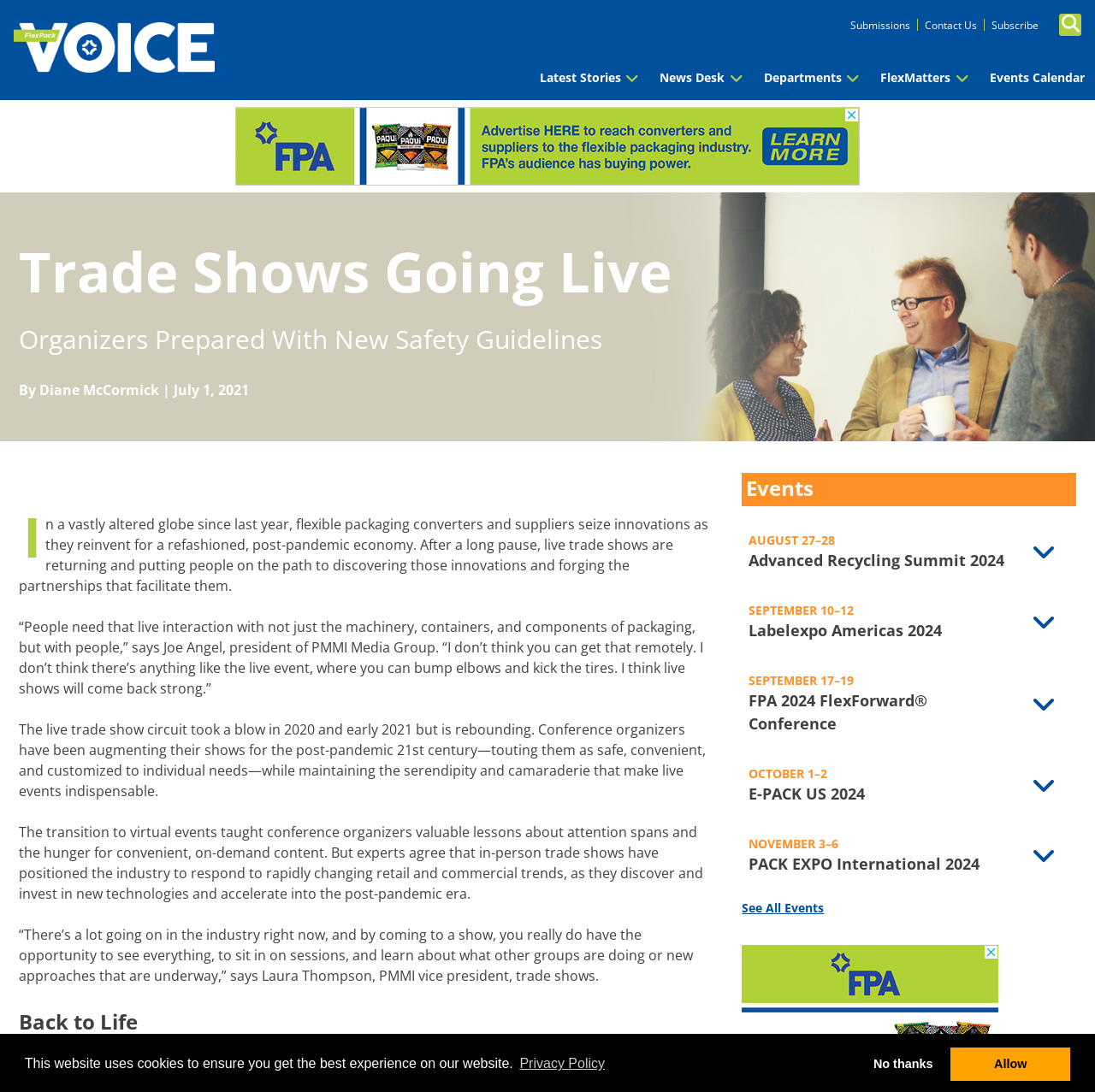Can you look at the image and give a comprehensive answer to the question:
What is the date of the Advanced Recycling Summit 2024?

The date of the Advanced Recycling Summit 2024 can be found in the events section of the webpage, which lists the dates and details of various upcoming events.